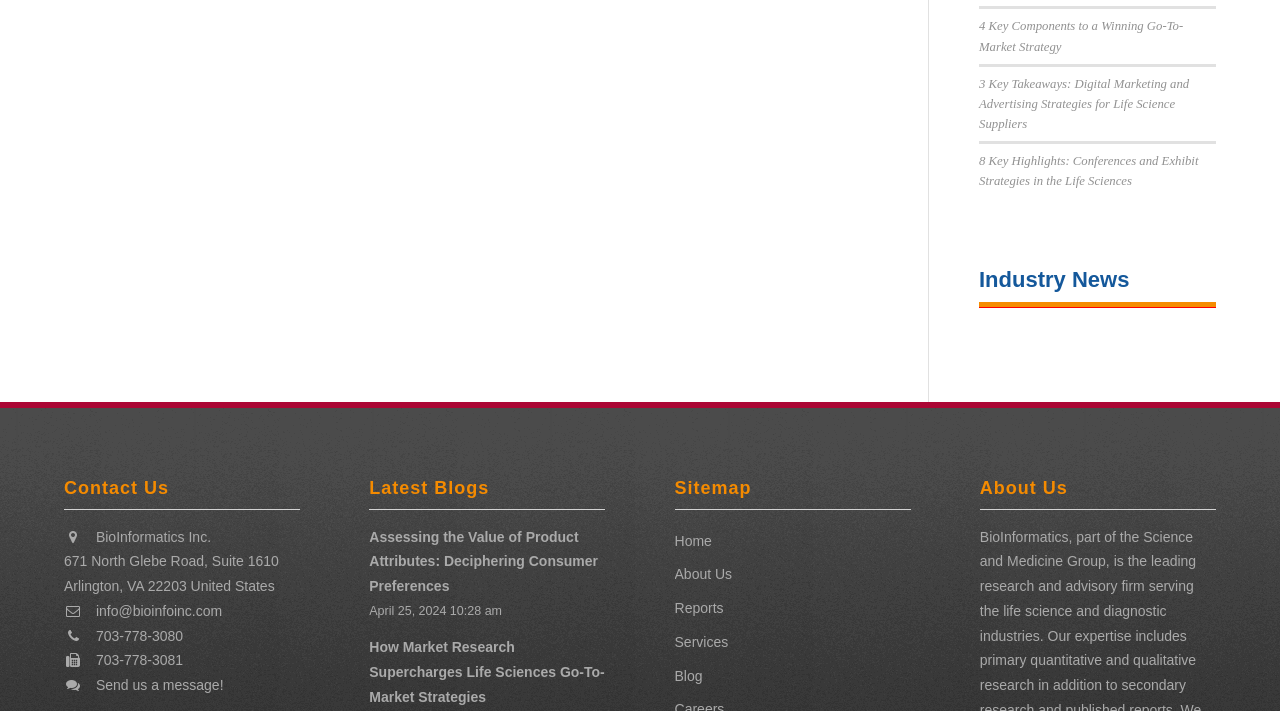Determine the bounding box coordinates of the target area to click to execute the following instruction: "Read about 4 Key Components to a Winning Go-To-Market Strategy."

[0.765, 0.027, 0.924, 0.075]